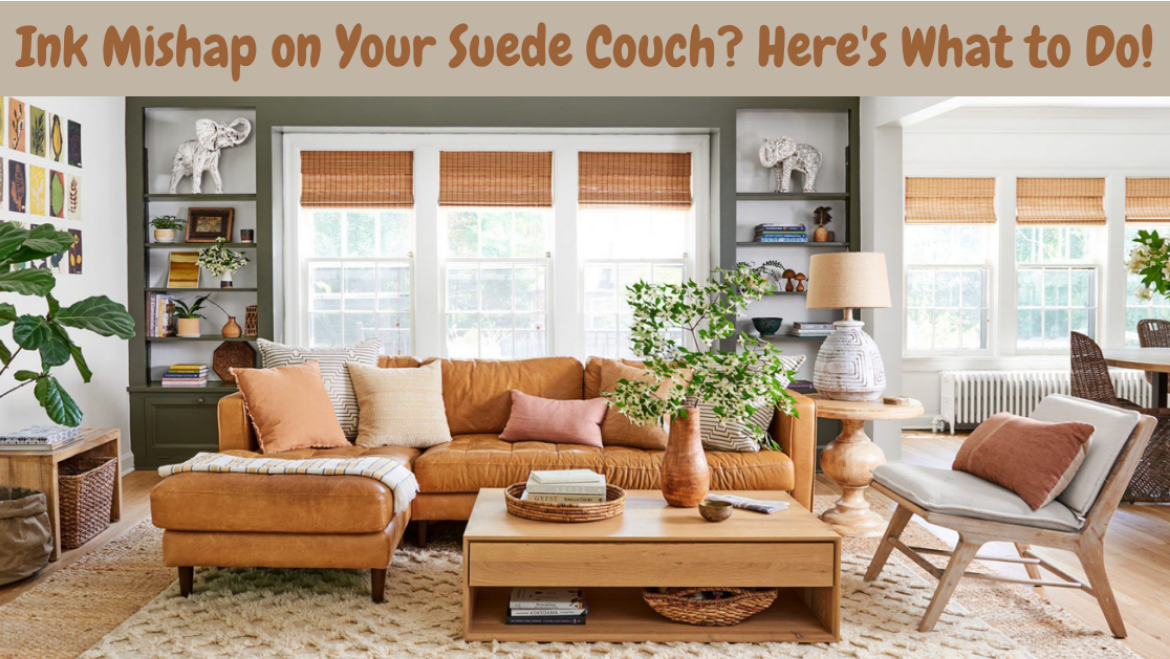What type of shades are on the windows?
Offer a detailed and exhaustive answer to the question.

According to the caption, the large windows in the background of the image have 'bamboo shades', which are a type of window treatment made from bamboo material.